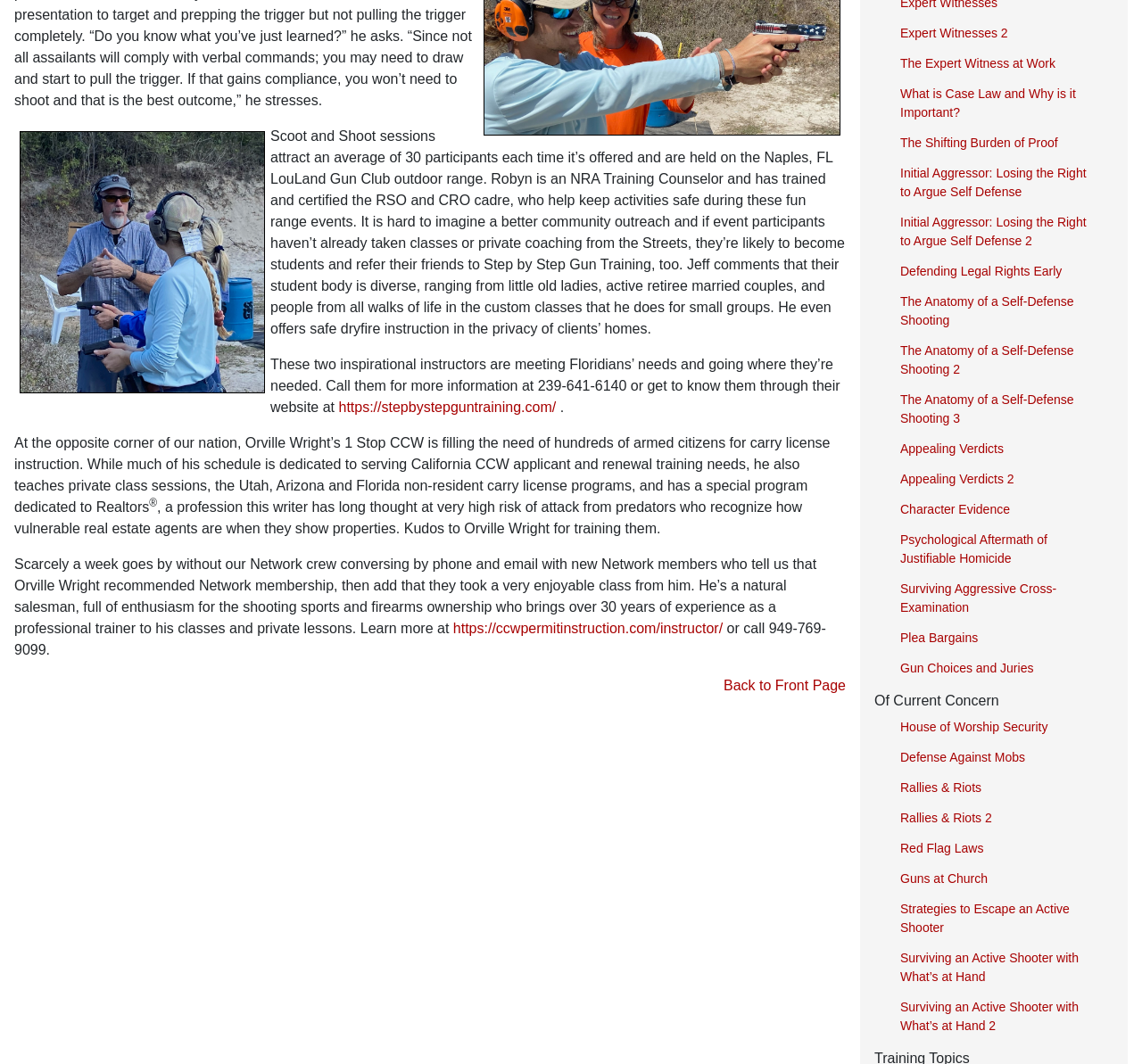Based on the element description: "The Shifting Burden of Proof", identify the bounding box coordinates for this UI element. The coordinates must be four float numbers between 0 and 1, listed as [left, top, right, bottom].

[0.777, 0.123, 0.975, 0.146]